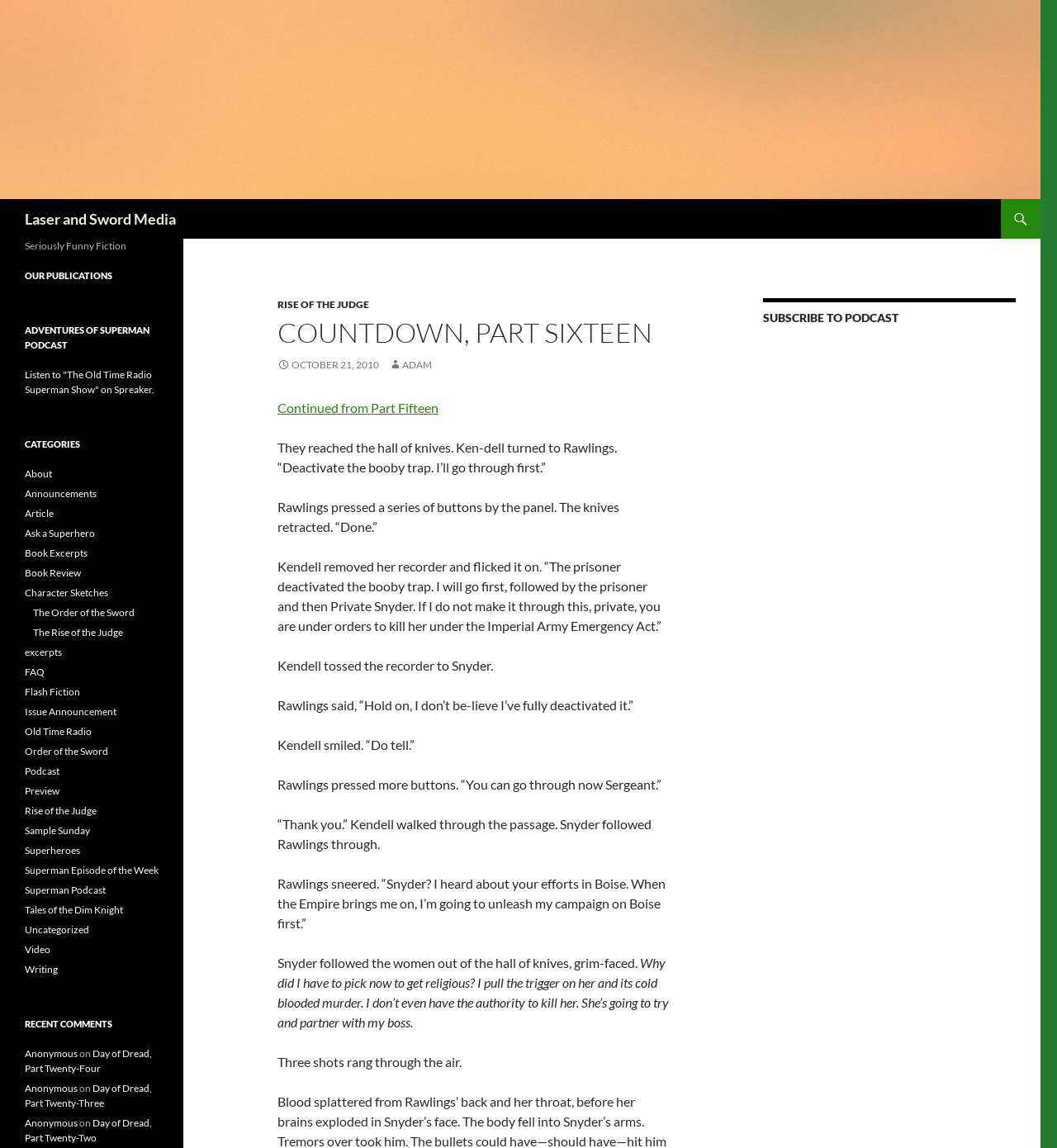Generate a detailed explanation of the webpage's features and information.

This webpage is about a fictional story, "Countdown, Part Sixteen", which appears to be a serialized novel or podcast episode. At the top of the page, there is a header section with a logo image and a link to "Laser and Sword Media", which is likely the publisher or creator of the content. Below the header, there is a search bar and a "SKIP TO CONTENT" link.

The main content of the page is divided into two sections. On the left side, there is a menu with various links to other sections of the website, including "SUBSCRIBE TO PODCAST", "OUR PUBLICATIONS", "CATEGORIES", and "RECENT COMMENTS". There are also links to specific categories, such as "Superheroes" and "Old Time Radio", and to individual podcast episodes or articles.

On the right side, there is the main story content, which appears to be a continuation of a previous episode or chapter. The story is presented in a series of paragraphs, with some dialogue and descriptive text. The text is formatted with headings and paragraphs, making it easy to read.

At the bottom of the page, there are more links to recent comments and other related content. Overall, the webpage is well-organized and easy to navigate, with a clear focus on presenting the story content to the reader.